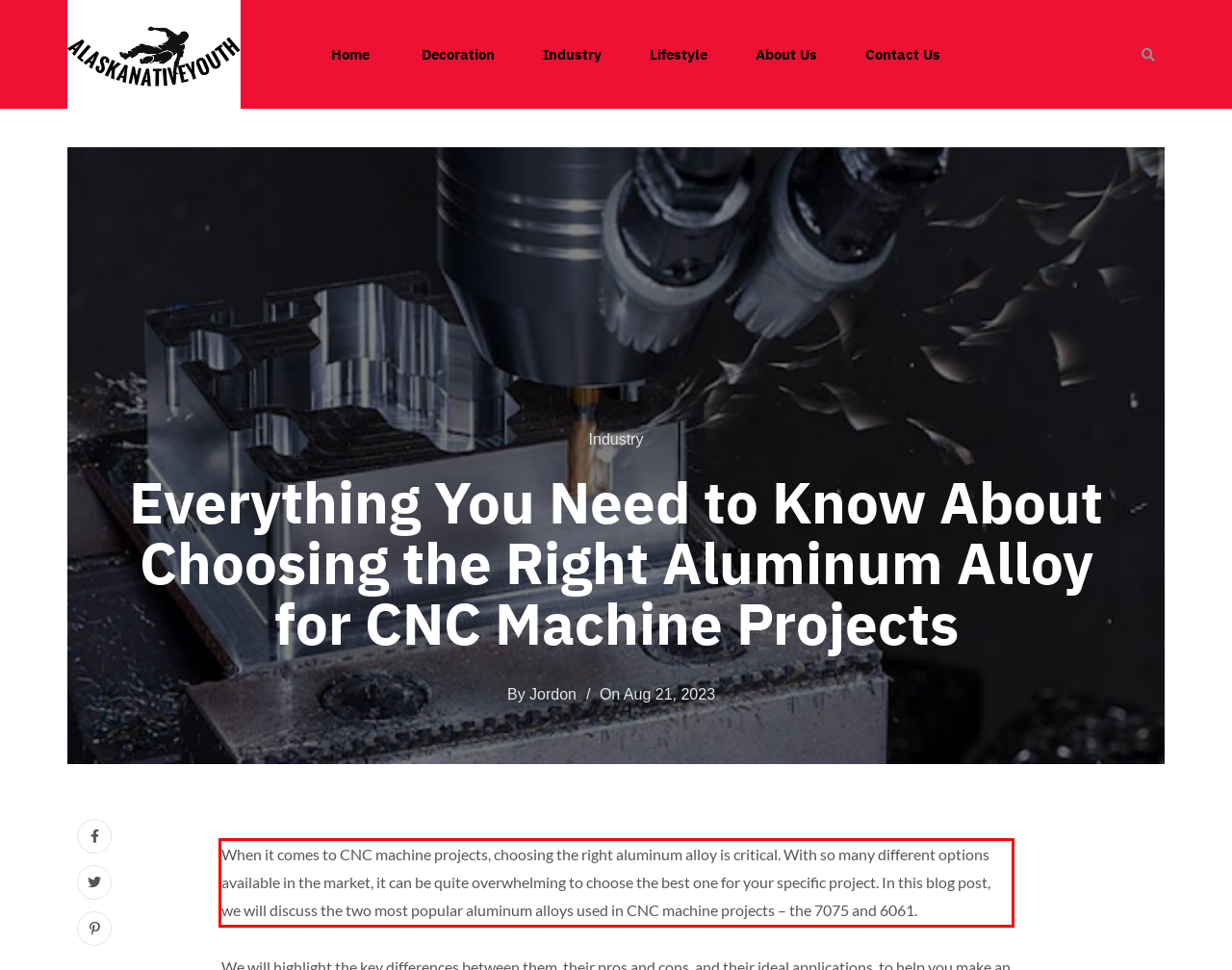Identify and transcribe the text content enclosed by the red bounding box in the given screenshot.

When it comes to CNC machine projects, choosing the right aluminum alloy is critical. With so many different options available in the market, it can be quite overwhelming to choose the best one for your specific project. In this blog post, we will discuss the two most popular aluminum alloys used in CNC machine projects – the 7075 and 6061.